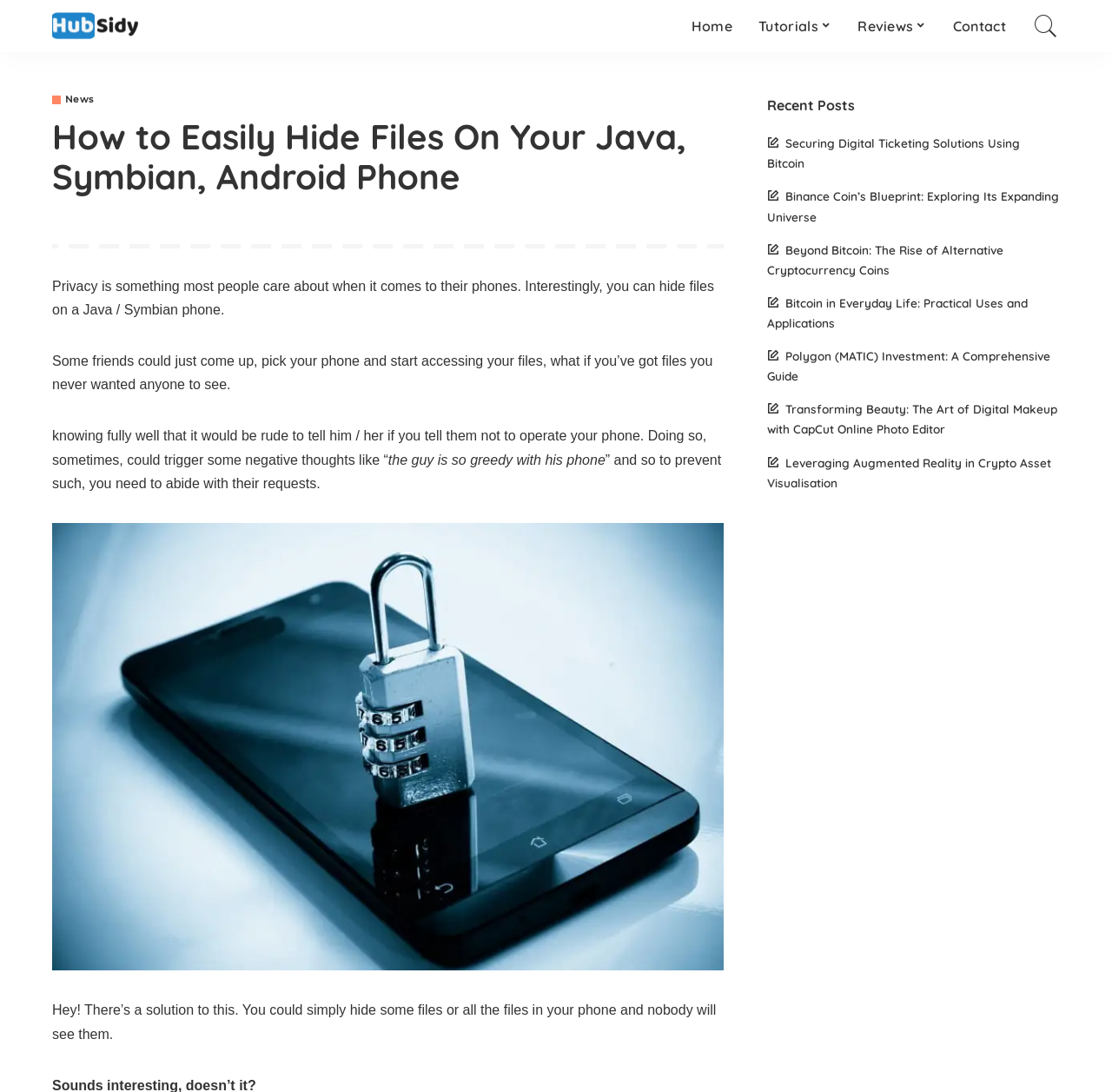What is the main topic of this webpage?
Answer the question with a thorough and detailed explanation.

Based on the webpage content, it appears that the main topic is about hiding files on phones, specifically on Java, Symbian, and Android phones. The webpage provides a solution to hide files on phones to prevent unauthorized access.